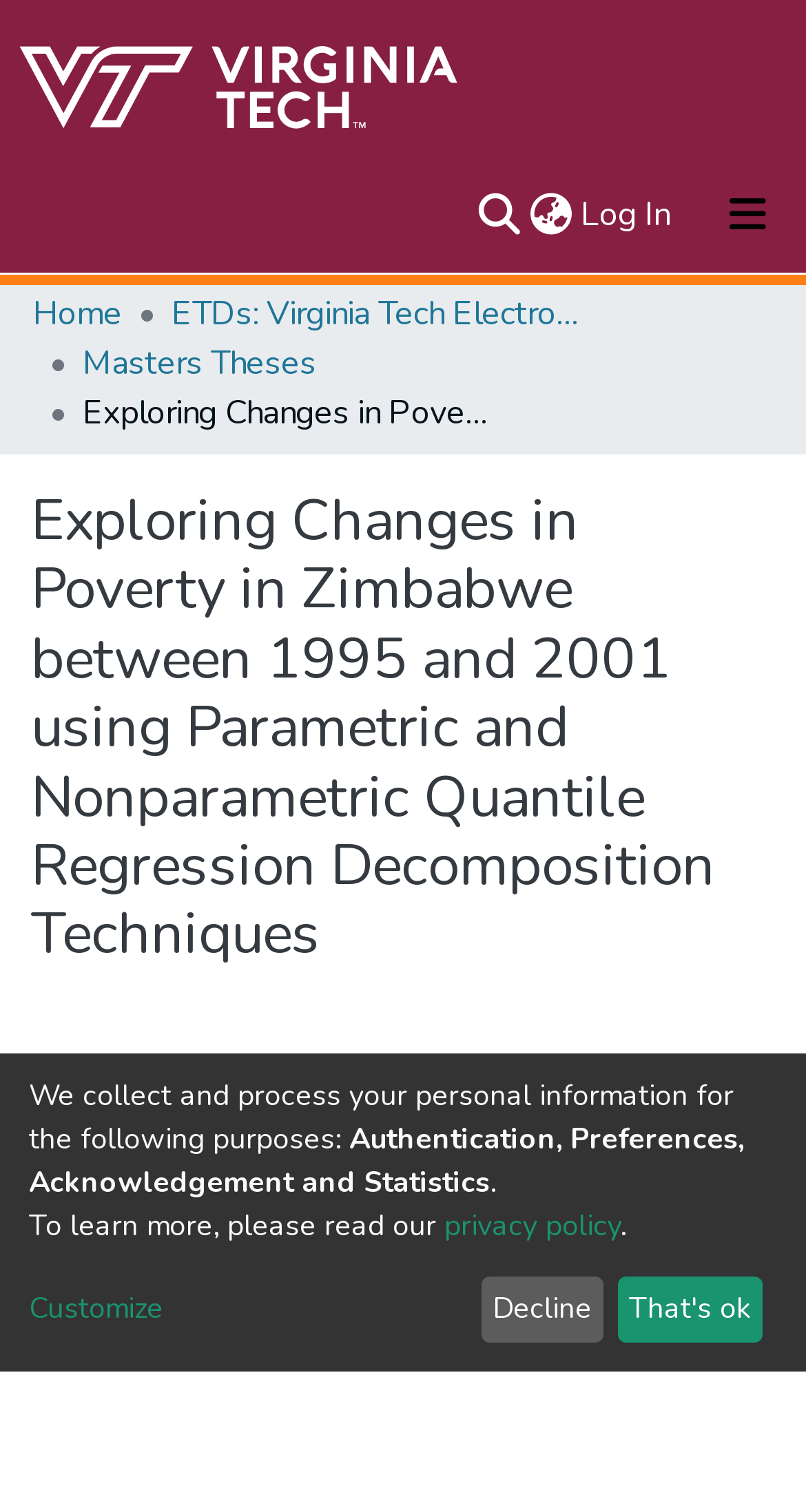For the given element description Communities & Collections, determine the bounding box coordinates of the UI element. The coordinates should follow the format (top-left x, top-left y, bottom-right x, bottom-right y) and be within the range of 0 to 1.

[0.041, 0.236, 0.513, 0.291]